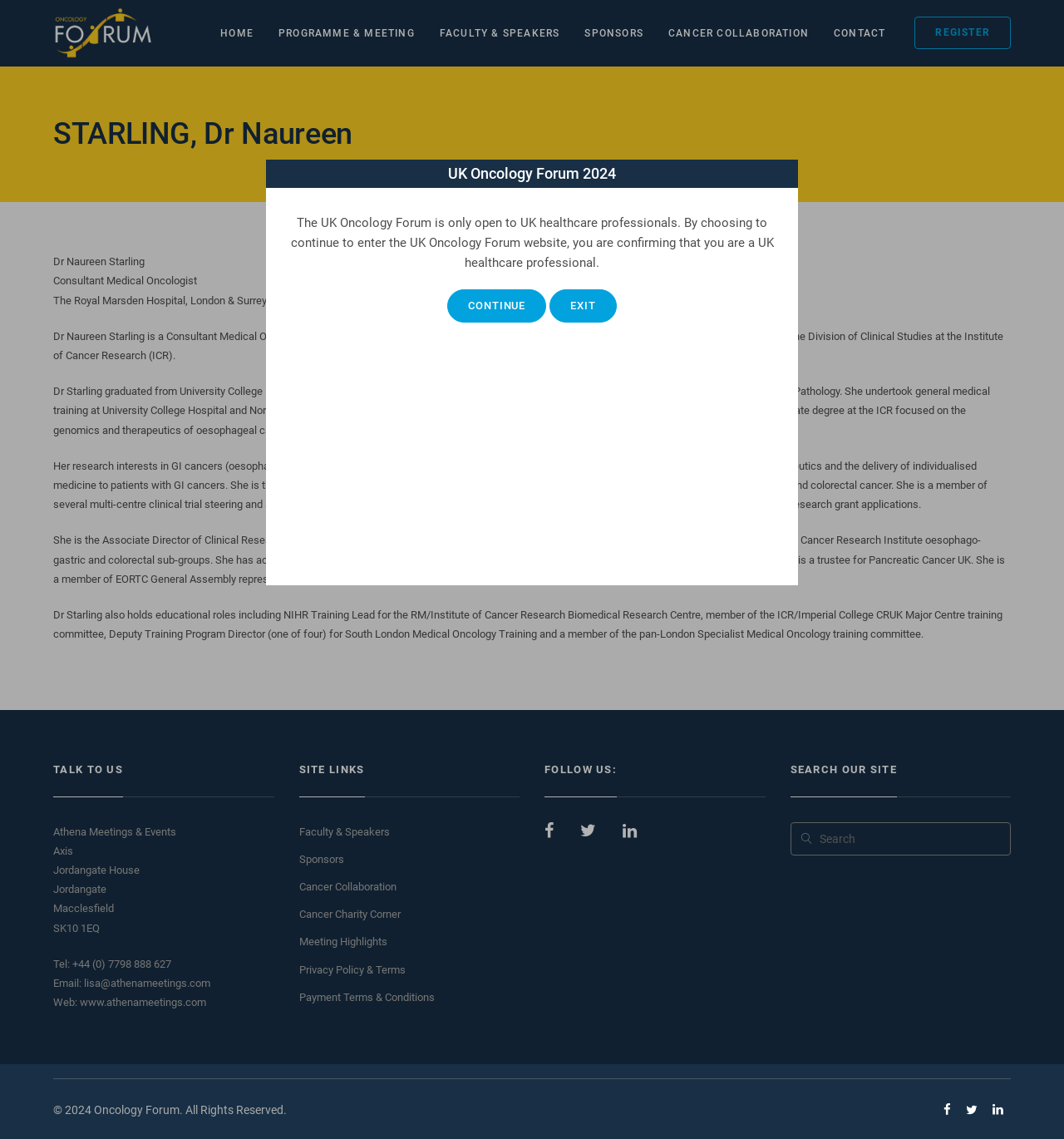Locate the bounding box coordinates of the segment that needs to be clicked to meet this instruction: "Contact us through email".

[0.05, 0.858, 0.198, 0.869]